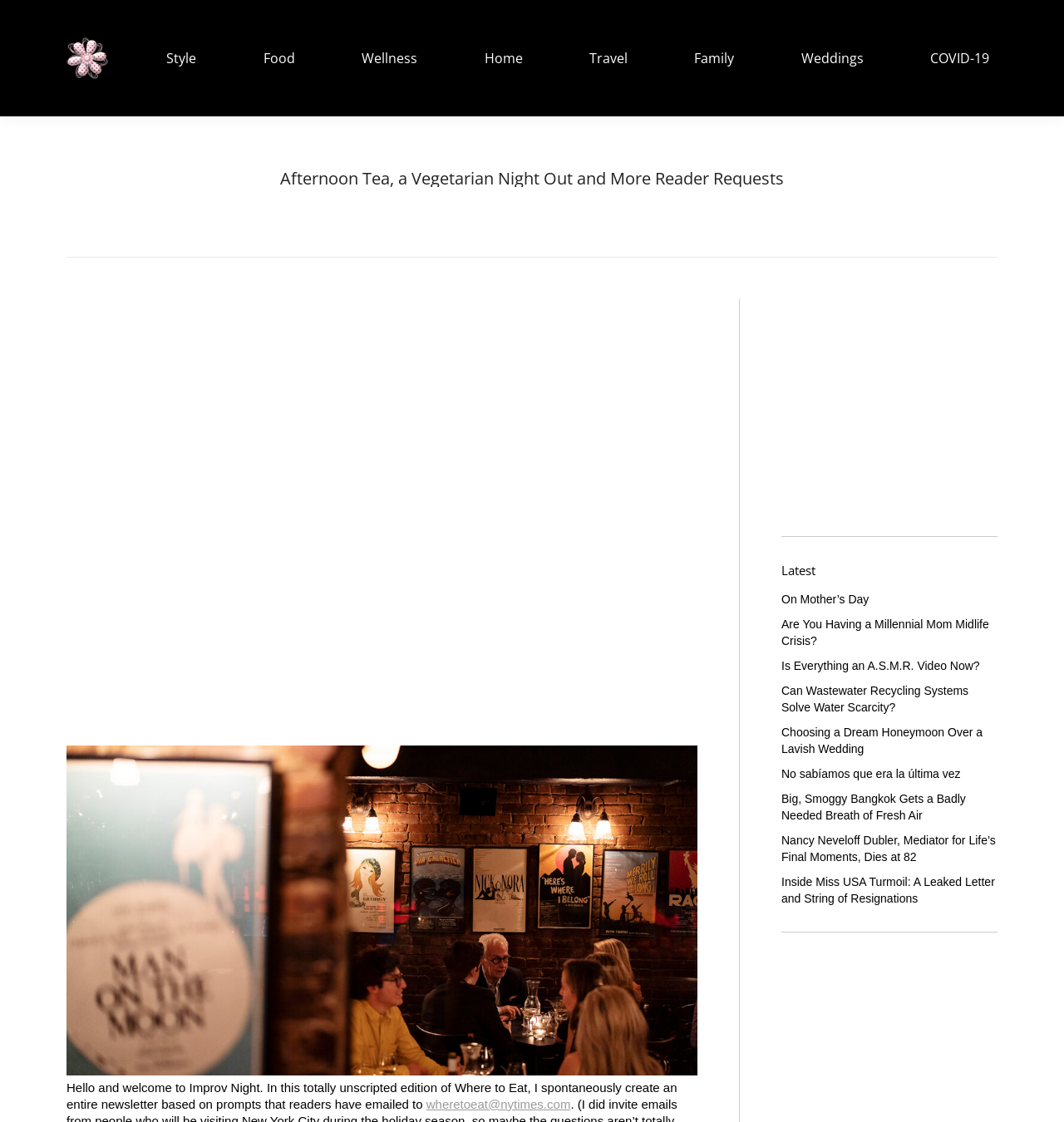What is the purpose of the 'Go to Top' link?
Look at the image and answer the question with a single word or phrase.

To scroll to the top of the page